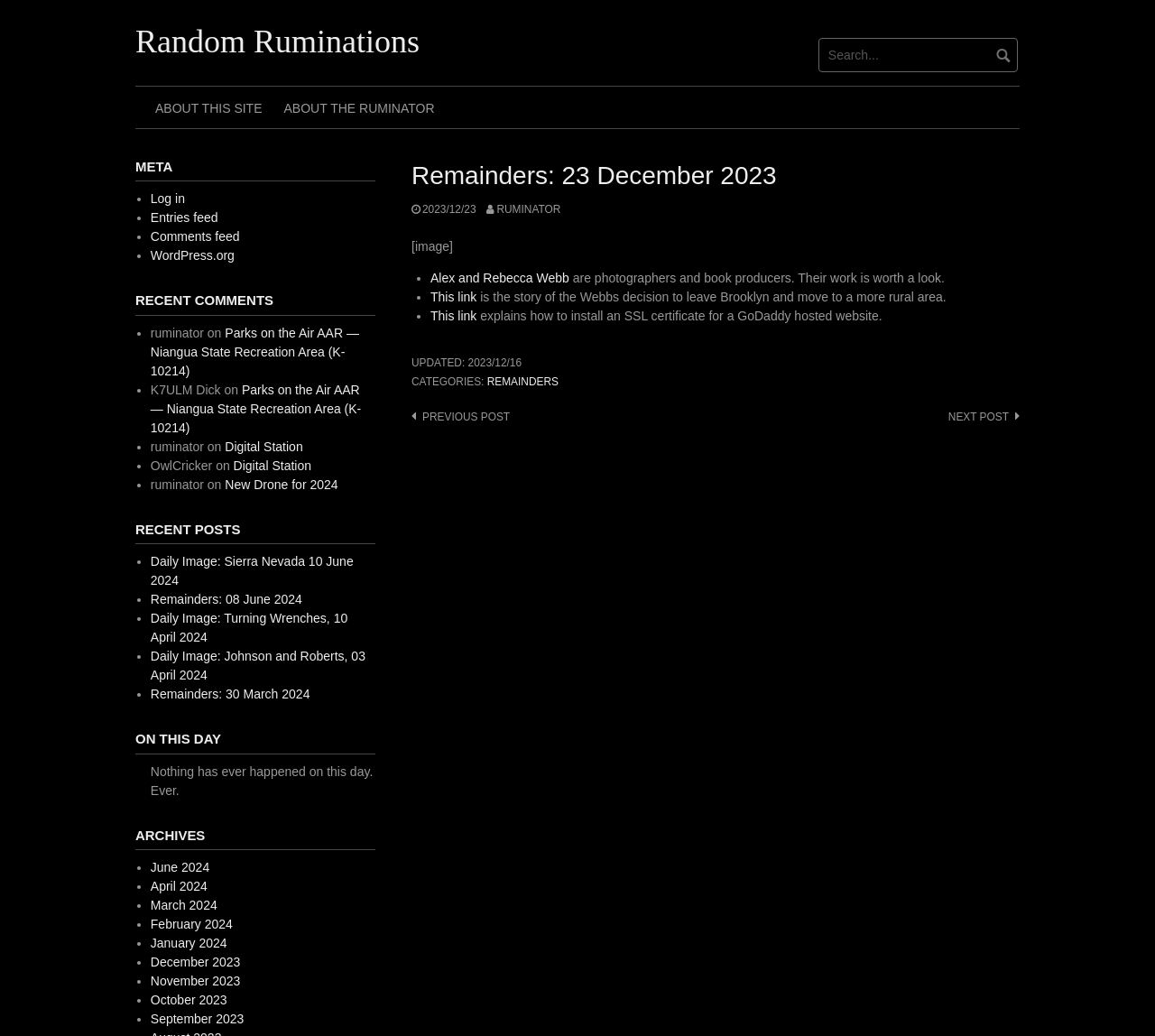Please locate the bounding box coordinates for the element that should be clicked to achieve the following instruction: "Watch MainStreet Magazine on YouTube". Ensure the coordinates are given as four float numbers between 0 and 1, i.e., [left, top, right, bottom].

None